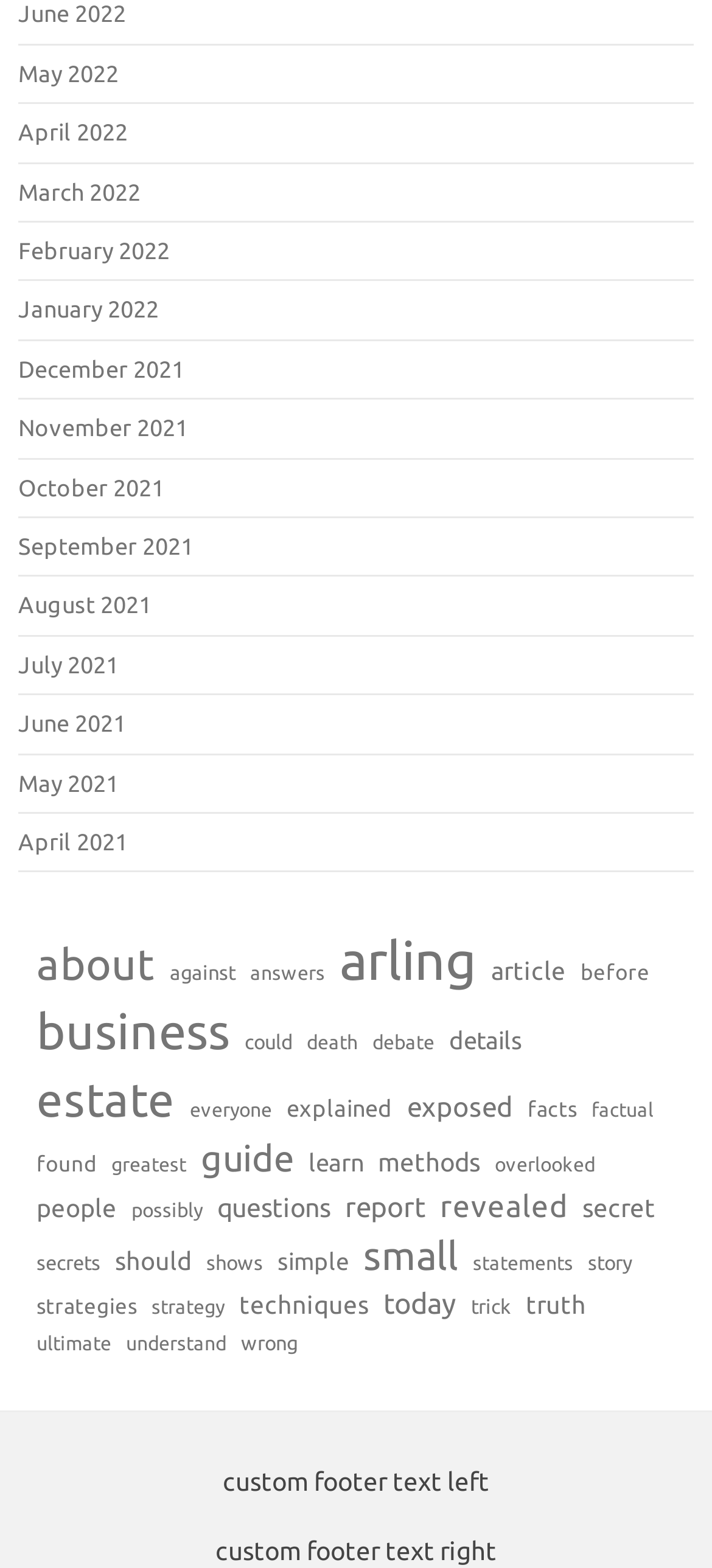Respond with a single word or phrase to the following question:
What is the text of the custom footer text on the left?

custom footer text left